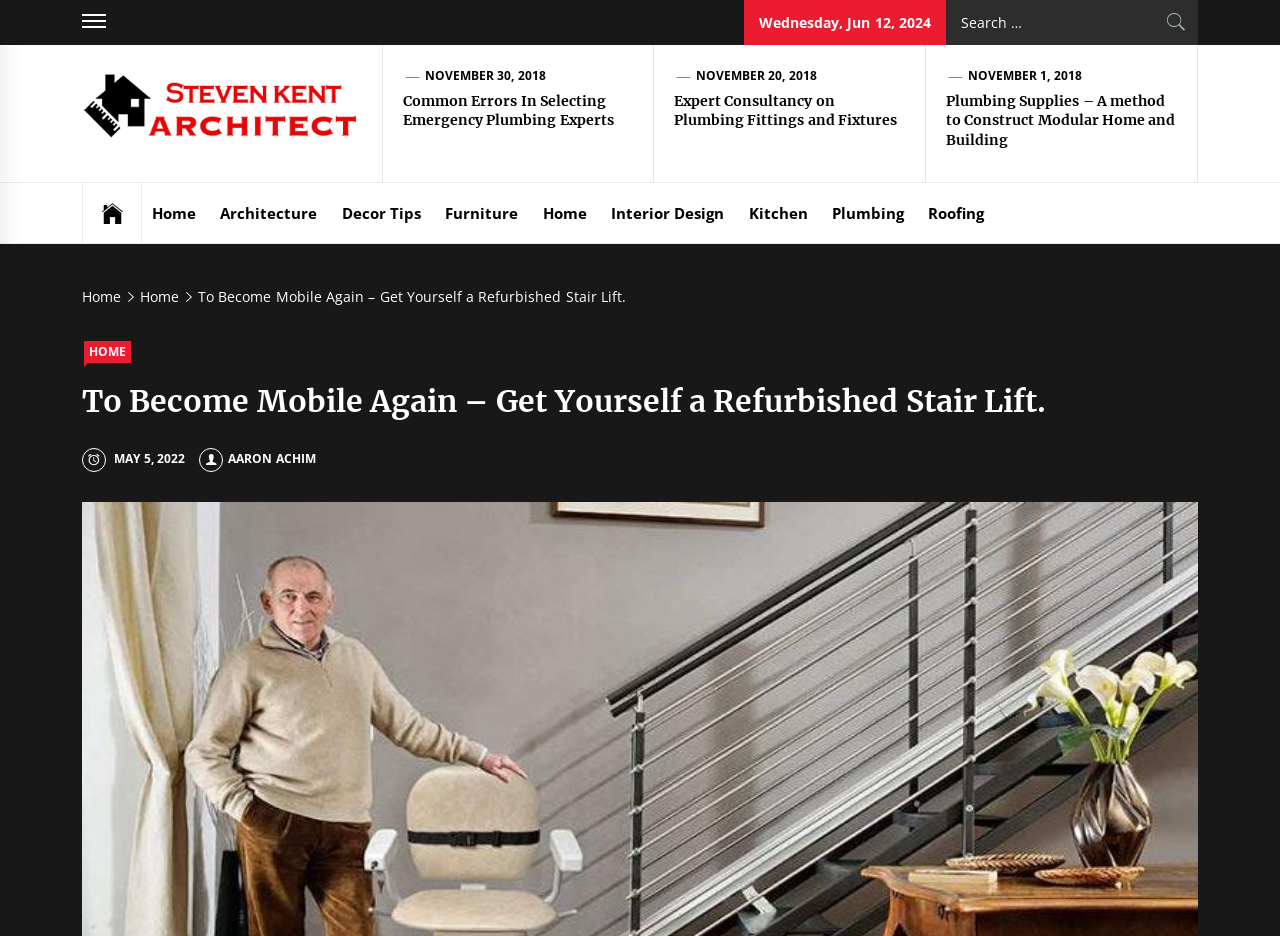How many navigation links are there in the breadcrumbs section?
Please use the image to provide a one-word or short phrase answer.

3